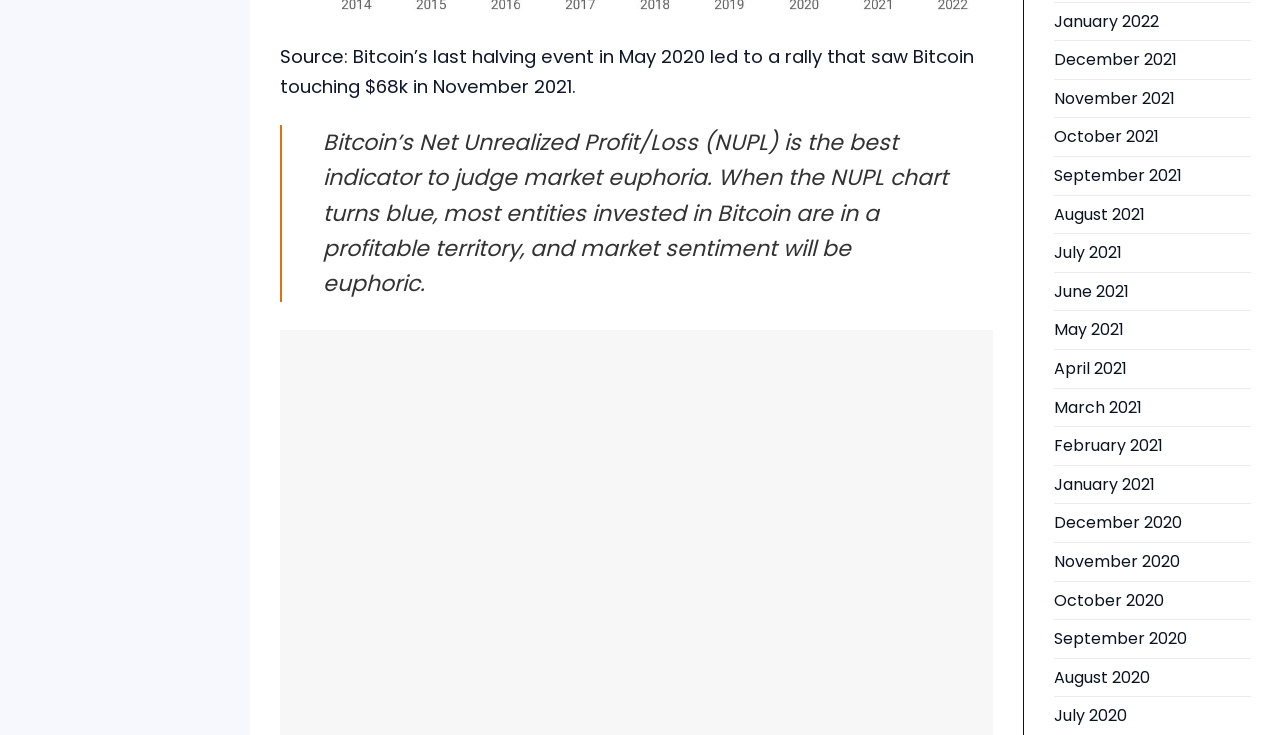Identify the bounding box coordinates of the region that needs to be clicked to carry out this instruction: "View the 'January 2022' link". Provide these coordinates as four float numbers ranging from 0 to 1, i.e., [left, top, right, bottom].

[0.823, 0.004, 0.905, 0.055]